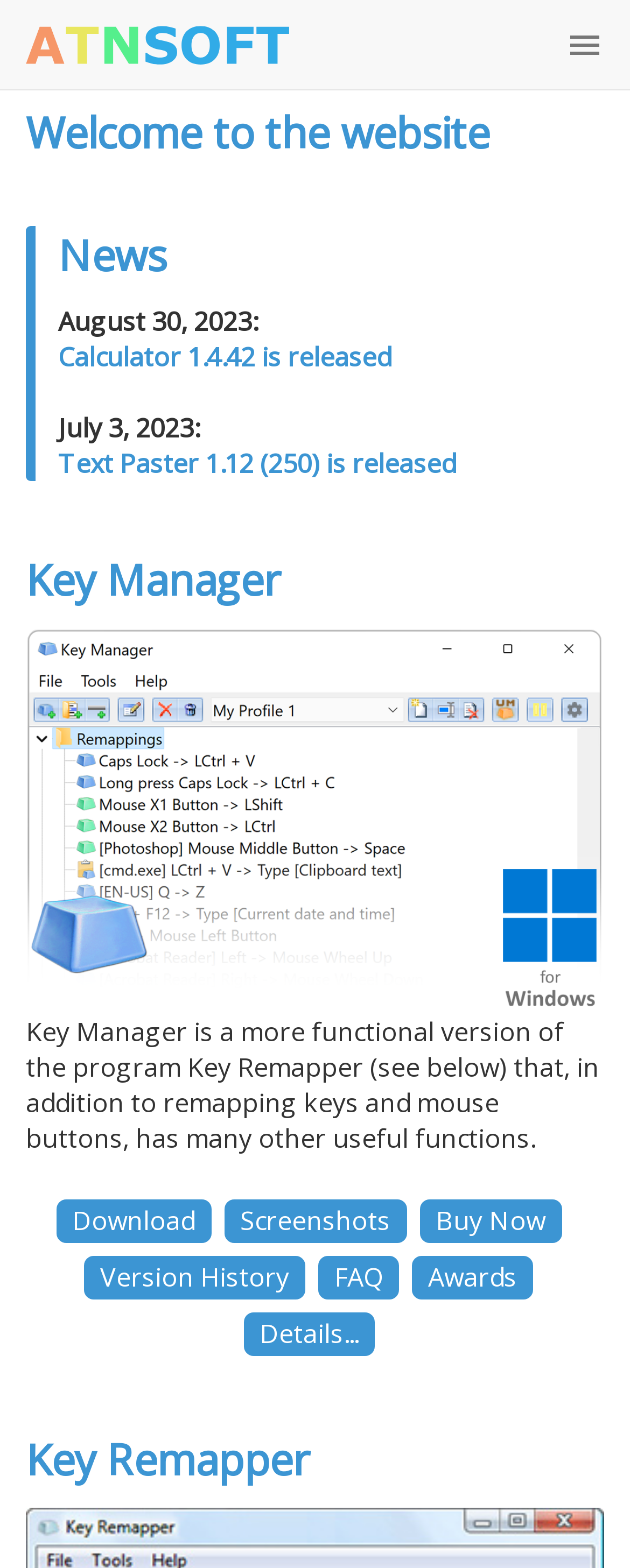Find the bounding box coordinates for the element described here: "FAQ".

[0.505, 0.801, 0.633, 0.828]